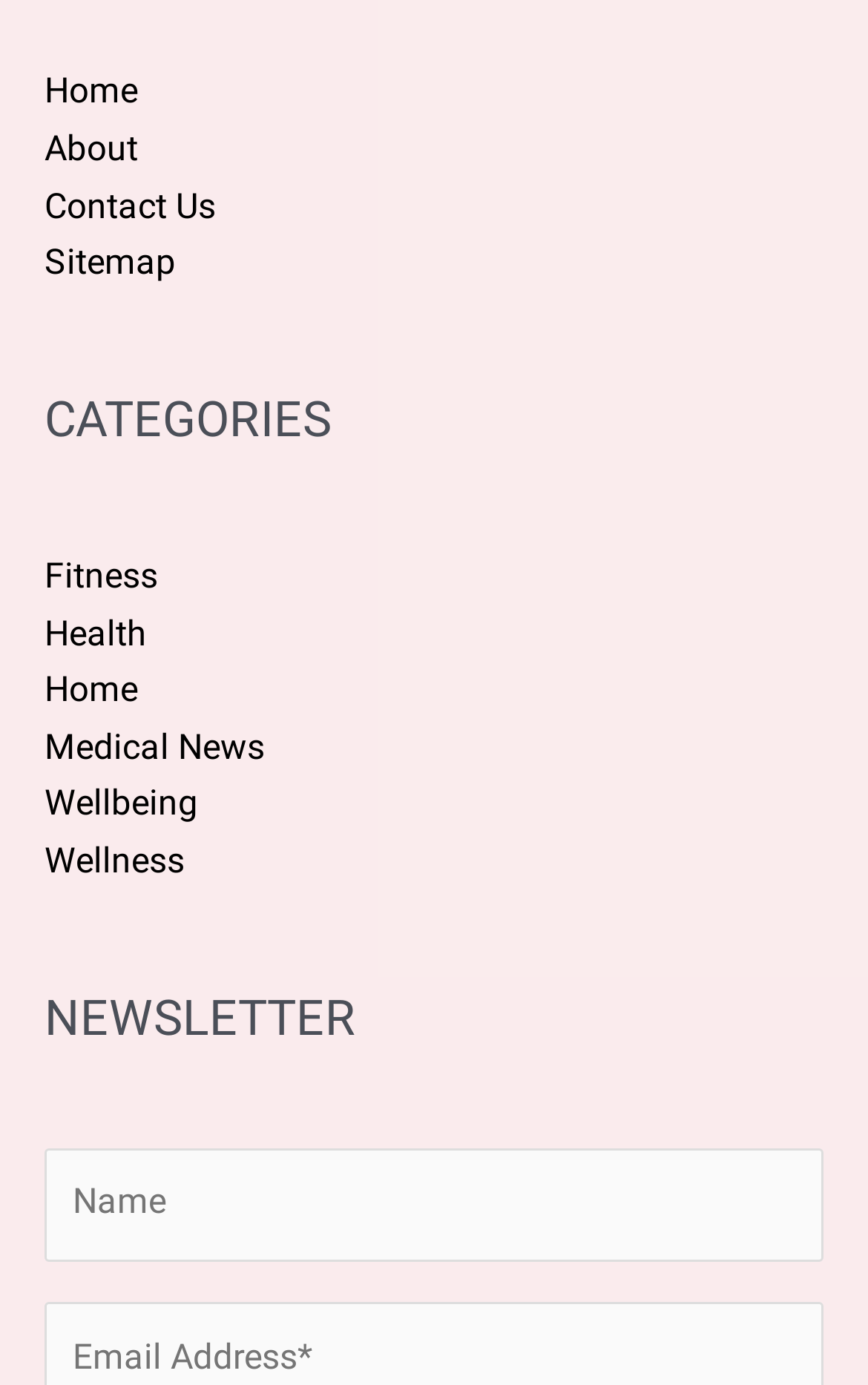Locate the coordinates of the bounding box for the clickable region that fulfills this instruction: "Click on Home".

[0.051, 0.052, 0.159, 0.081]